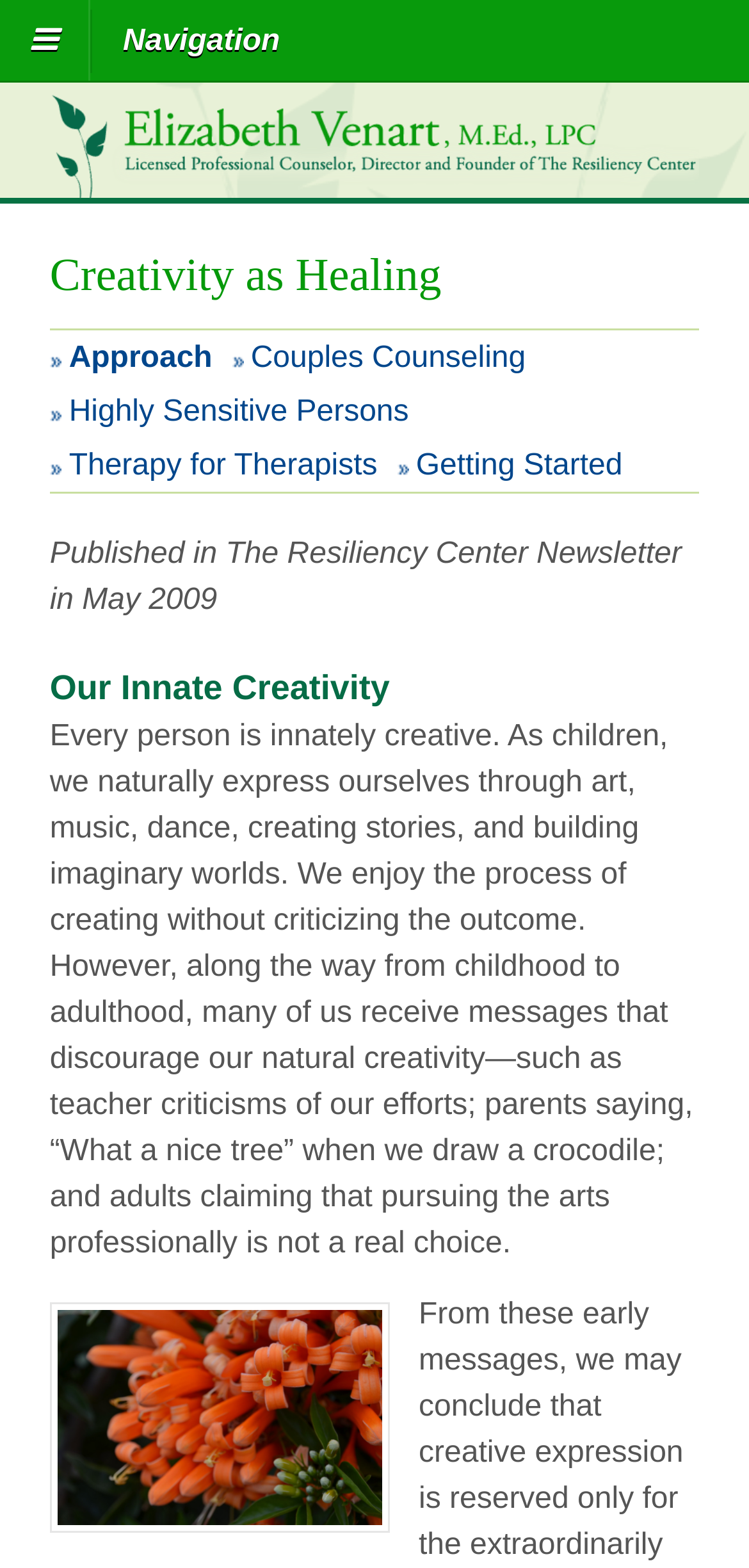What is the topic of the article below the navigation section?
Answer the question with detailed information derived from the image.

The article below the navigation section starts with the heading 'Our Innate Creativity', which suggests that the topic of the article is about innate creativity.